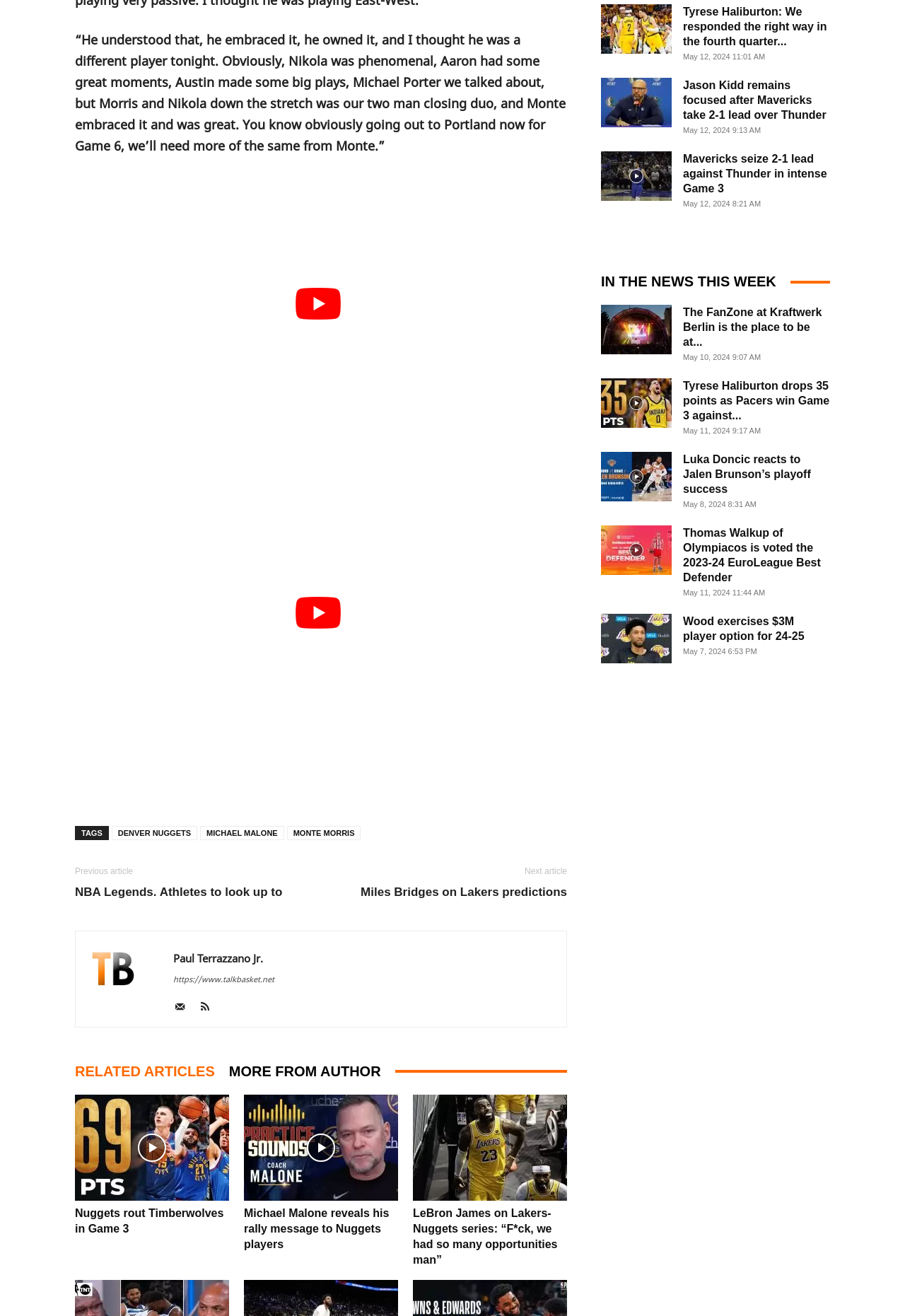Using the format (top-left x, top-left y, bottom-right x, bottom-right y), provide the bounding box coordinates for the described UI element. All values should be floating point numbers between 0 and 1: RELATED ARTICLES

[0.083, 0.806, 0.253, 0.822]